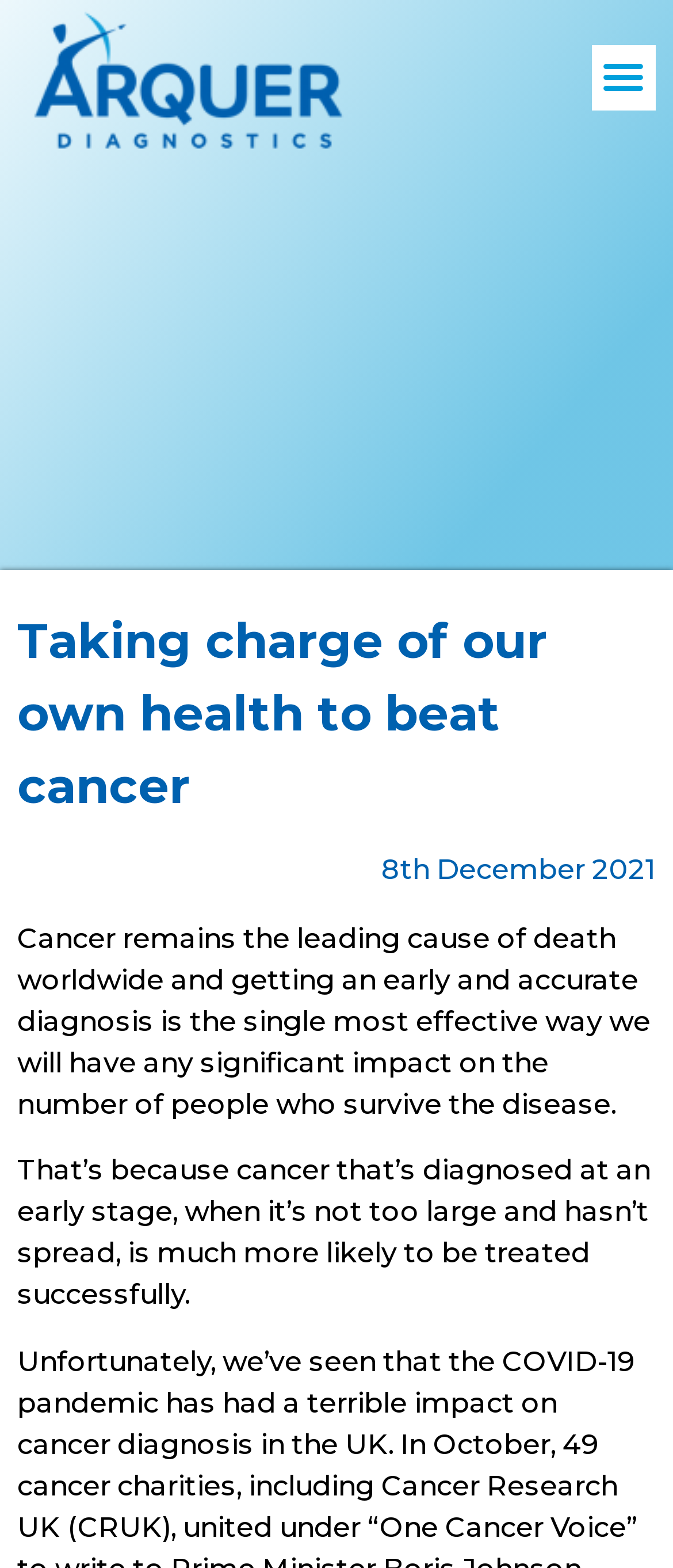What is the purpose of early cancer diagnosis?
Look at the image and respond to the question as thoroughly as possible.

According to the static text 'That’s because cancer that’s diagnosed at an early stage, when it’s not too large and hasn’t spread, is much more likely to be treated successfully.', it can be inferred that the purpose of early cancer diagnosis is to increase the survival rate of cancer patients.